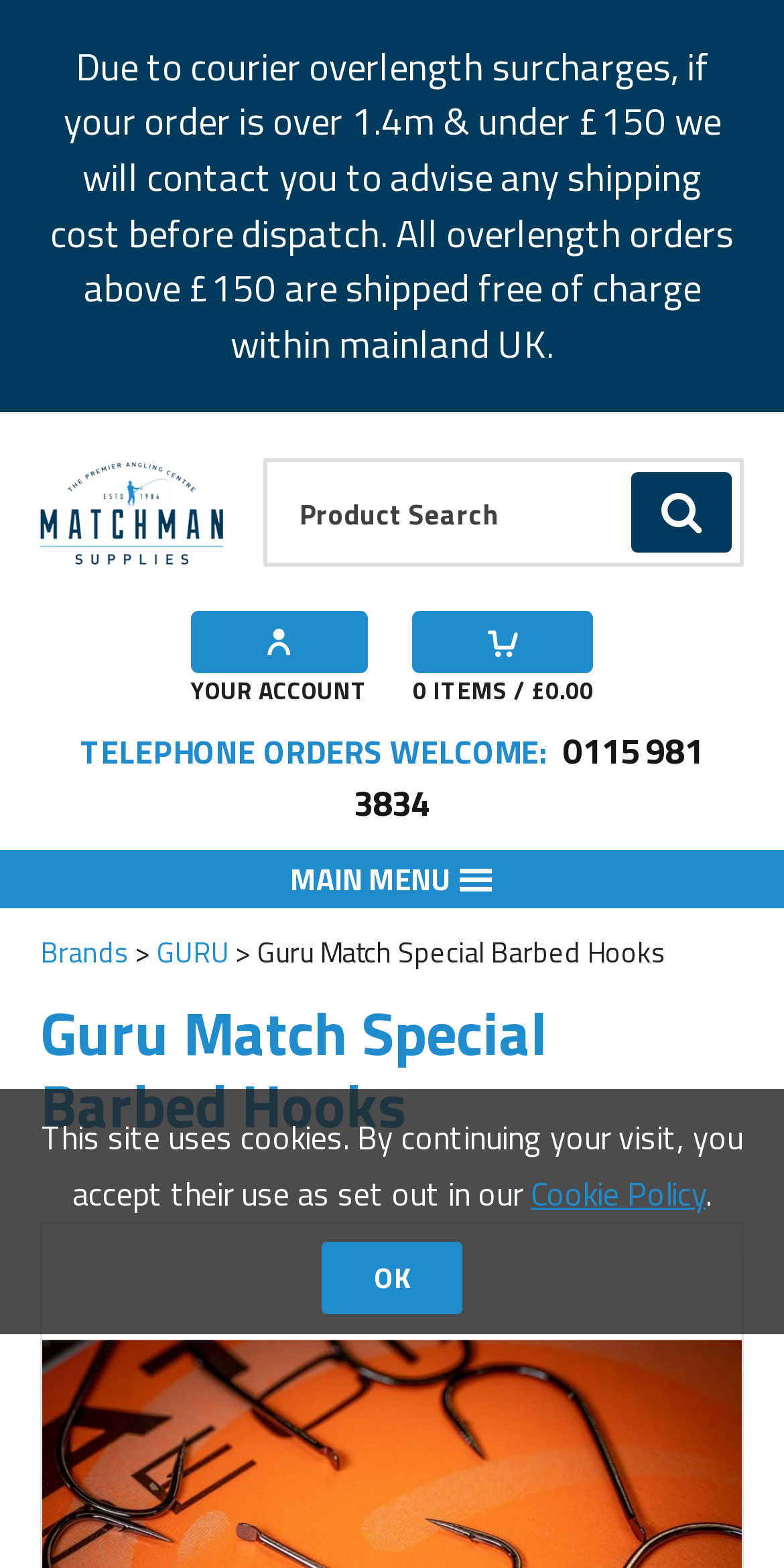Identify the bounding box of the UI element that matches this description: "Main menu".

[0.0, 0.542, 1.0, 0.579]